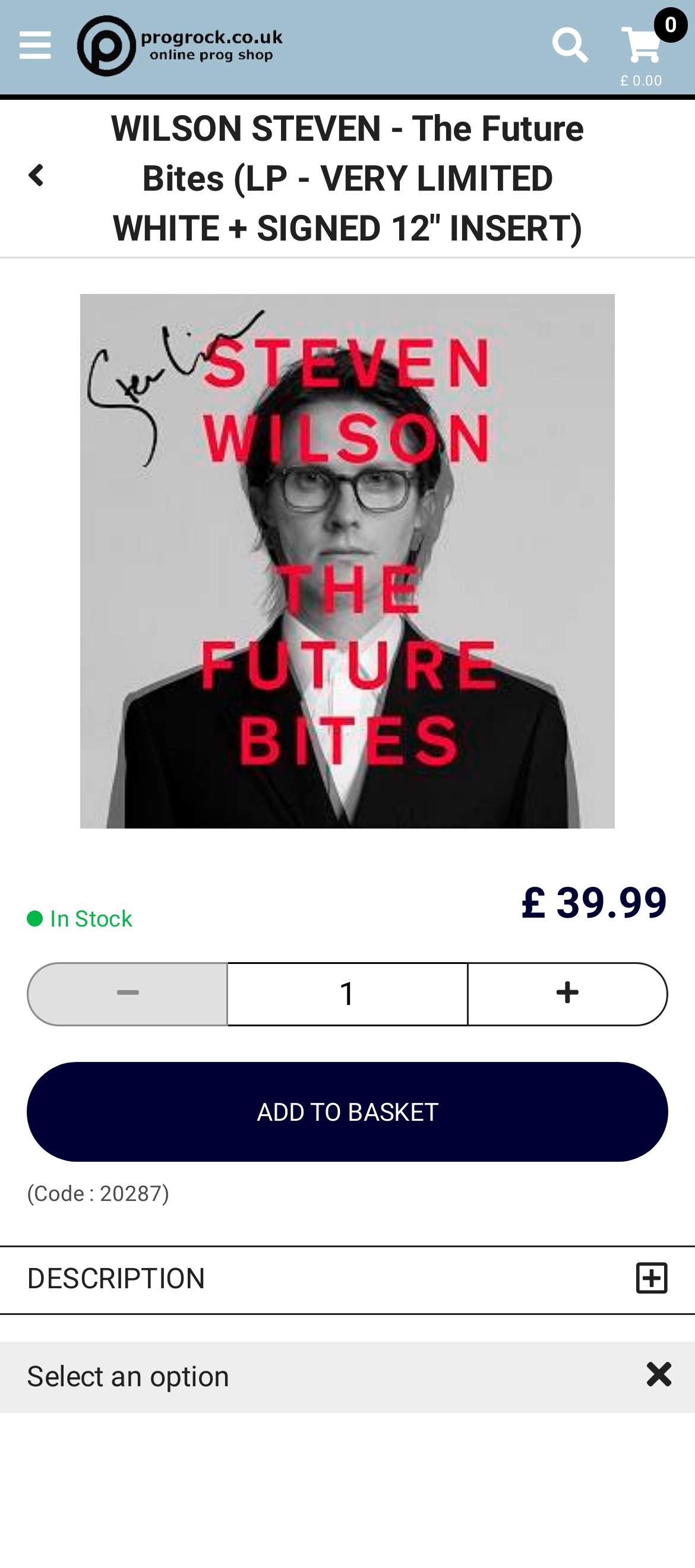Please provide a brief answer to the question using only one word or phrase: 
What is the status of the album?

In Stock